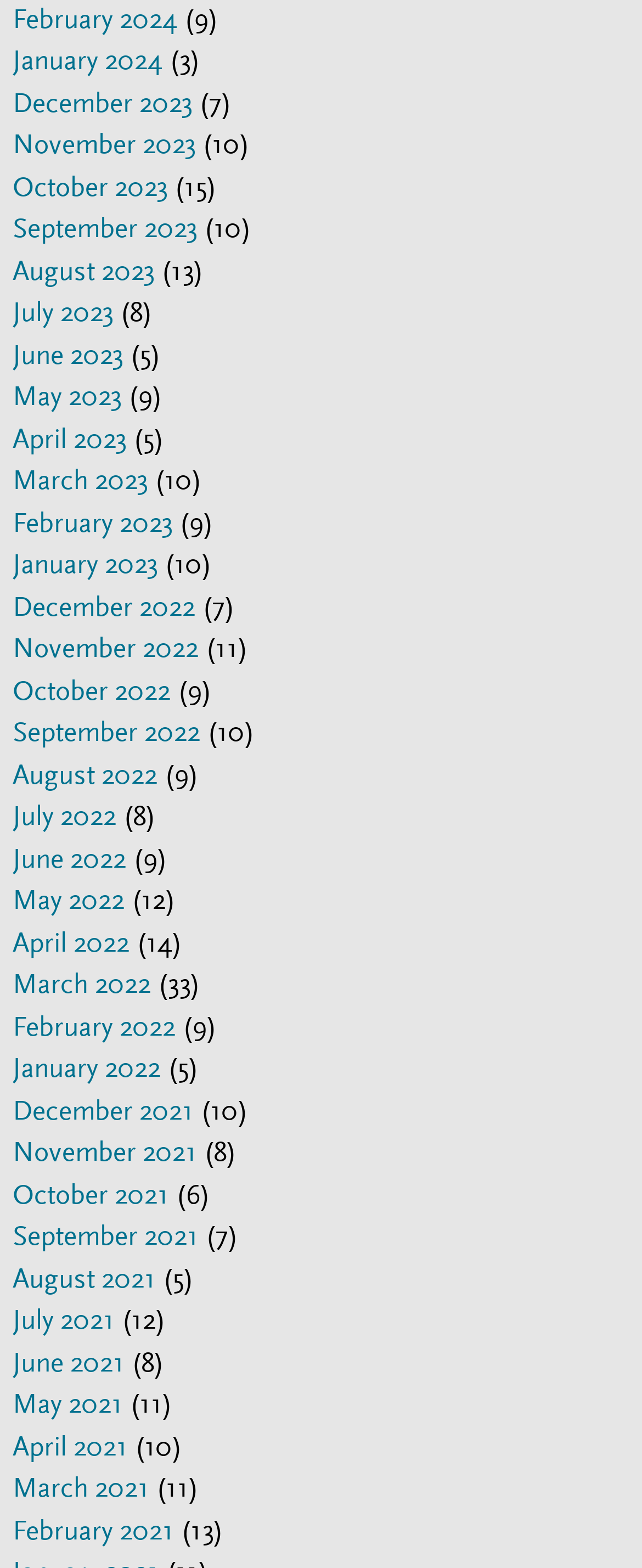Please mark the bounding box coordinates of the area that should be clicked to carry out the instruction: "View January 2023".

[0.02, 0.349, 0.246, 0.37]